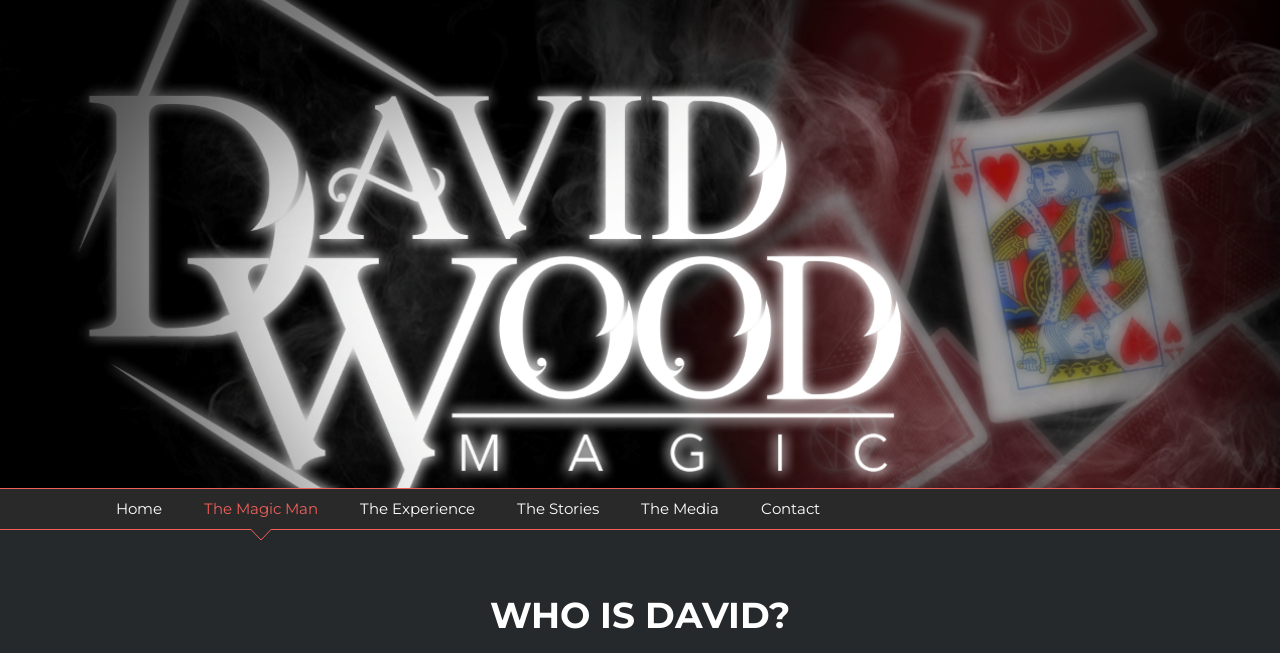What is the last menu item?
Use the information from the image to give a detailed answer to the question.

By examining the navigation menu, I found that the last link is 'Contact', which is located at the bottom-right corner of the menu.